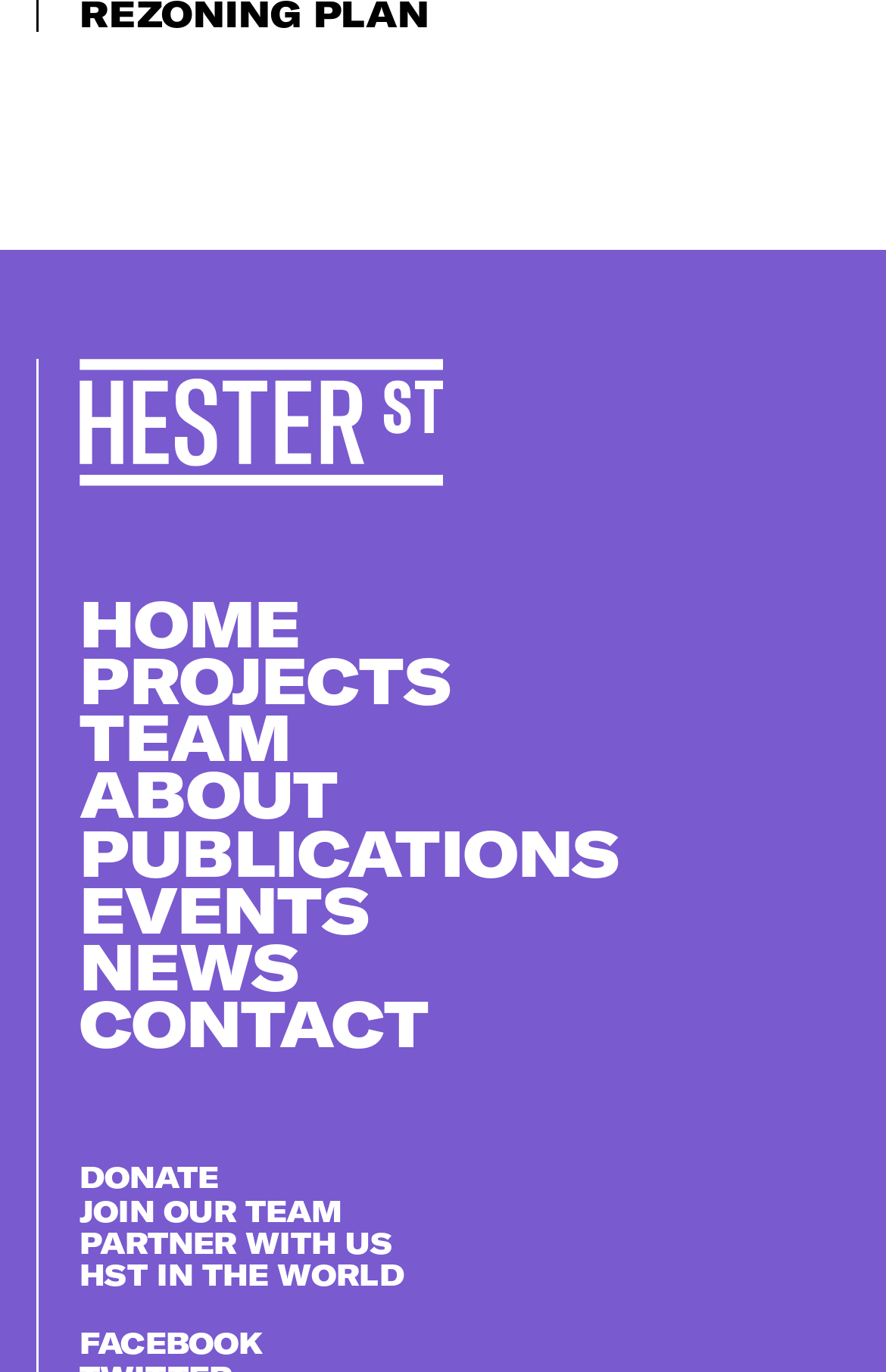Give a short answer to this question using one word or a phrase:
What is the purpose of the 'DONATE' link?

To donate